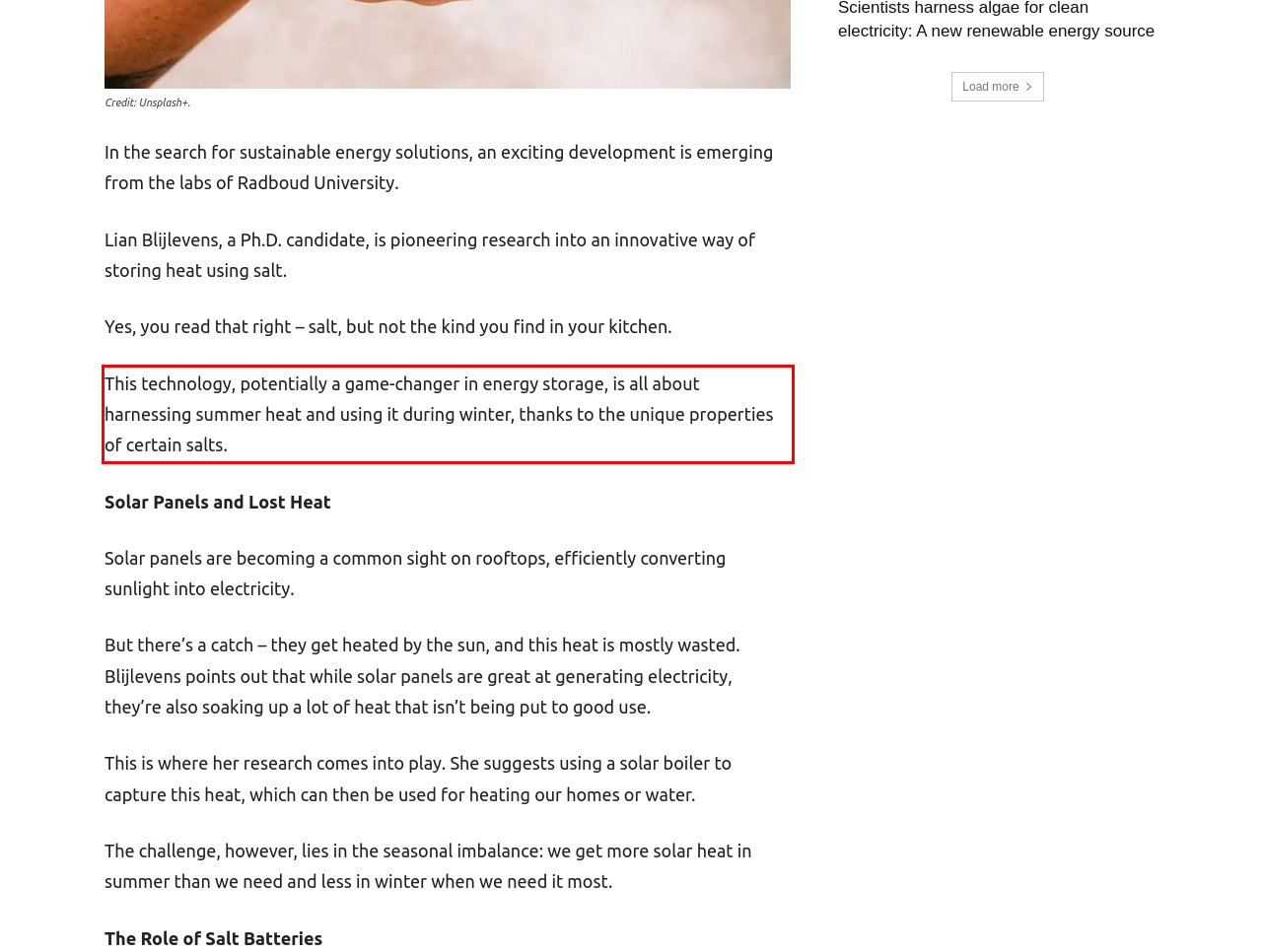Identify and extract the text within the red rectangle in the screenshot of the webpage.

This technology, potentially a game-changer in energy storage, is all about harnessing summer heat and using it during winter, thanks to the unique properties of certain salts.